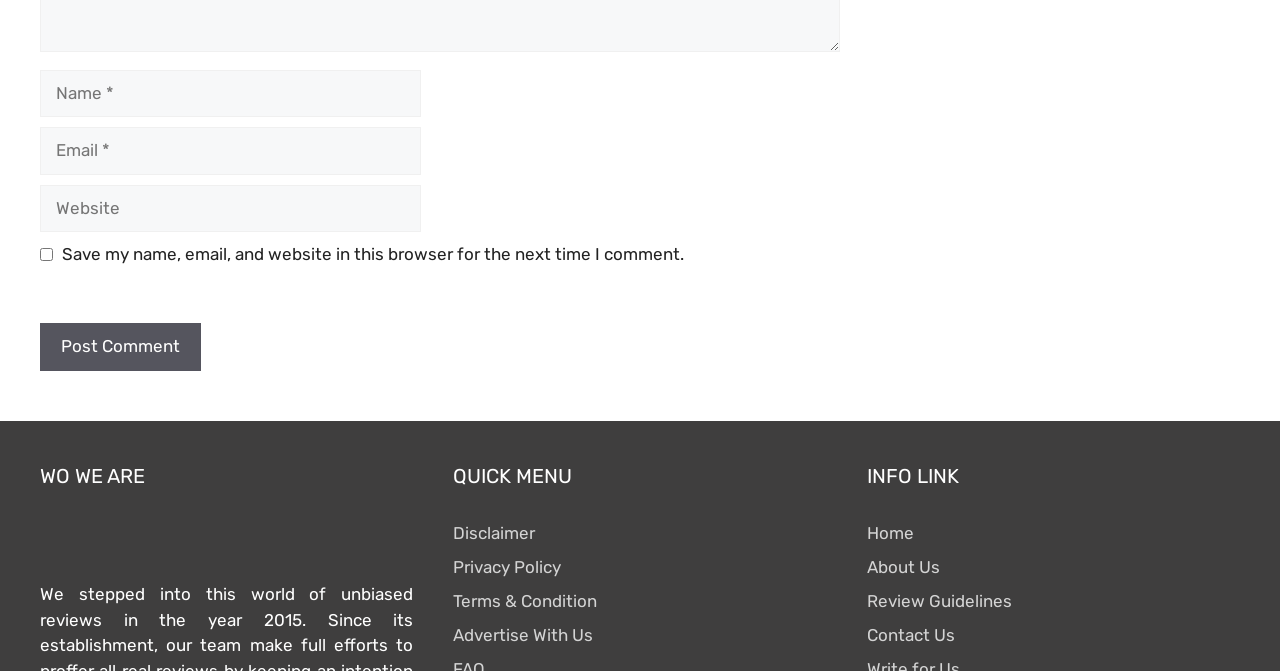Please identify the bounding box coordinates for the region that you need to click to follow this instruction: "Enter your name".

[0.031, 0.104, 0.329, 0.175]